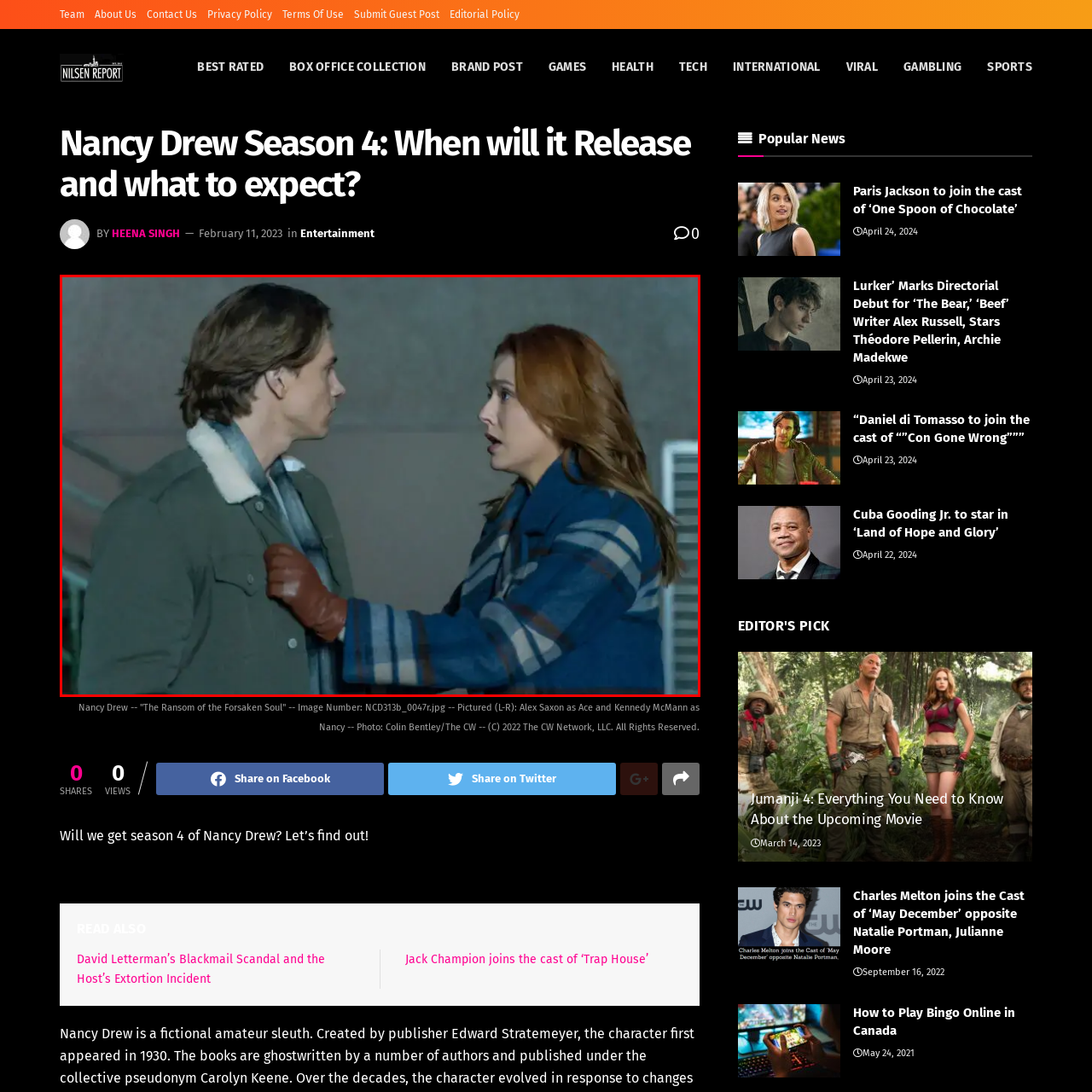What is the atmosphere of the scene?
Examine the image within the red bounding box and provide a comprehensive answer to the question.

The nighttime setting, the tense interaction between the characters, and the character's pleading or confronting gesture all contribute to an atmosphere of urgency and intensity in the scene.